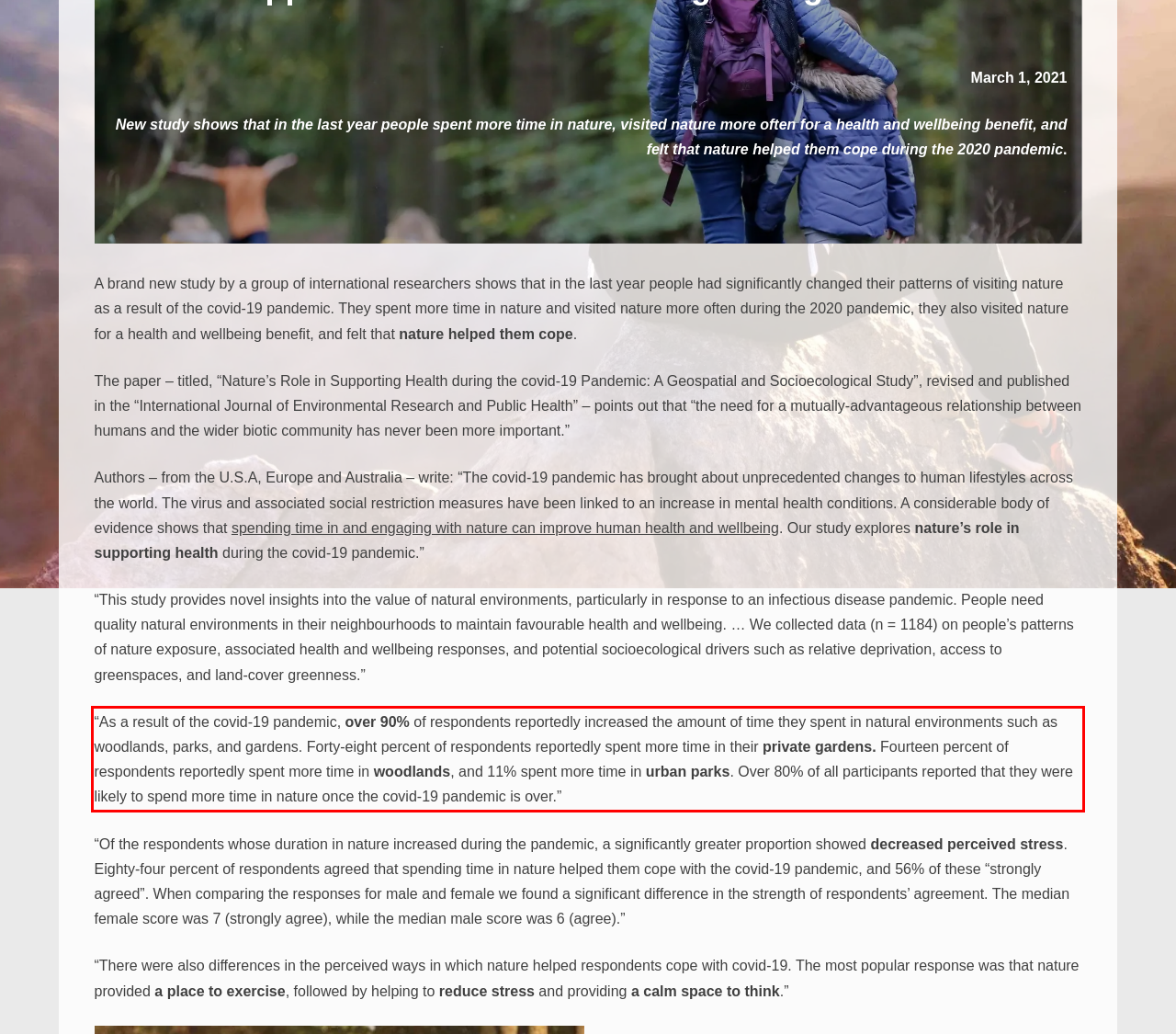You have a screenshot with a red rectangle around a UI element. Recognize and extract the text within this red bounding box using OCR.

“As a result of the covid-19 pandemic, over 90% of respondents reportedly increased the amount of time they spent in natural environments such as woodlands, parks, and gardens. Forty-eight percent of respondents reportedly spent more time in their private gardens. Fourteen percent of respondents reportedly spent more time in woodlands, and 11% spent more time in urban parks. Over 80% of all participants reported that they were likely to spend more time in nature once the covid-19 pandemic is over.”